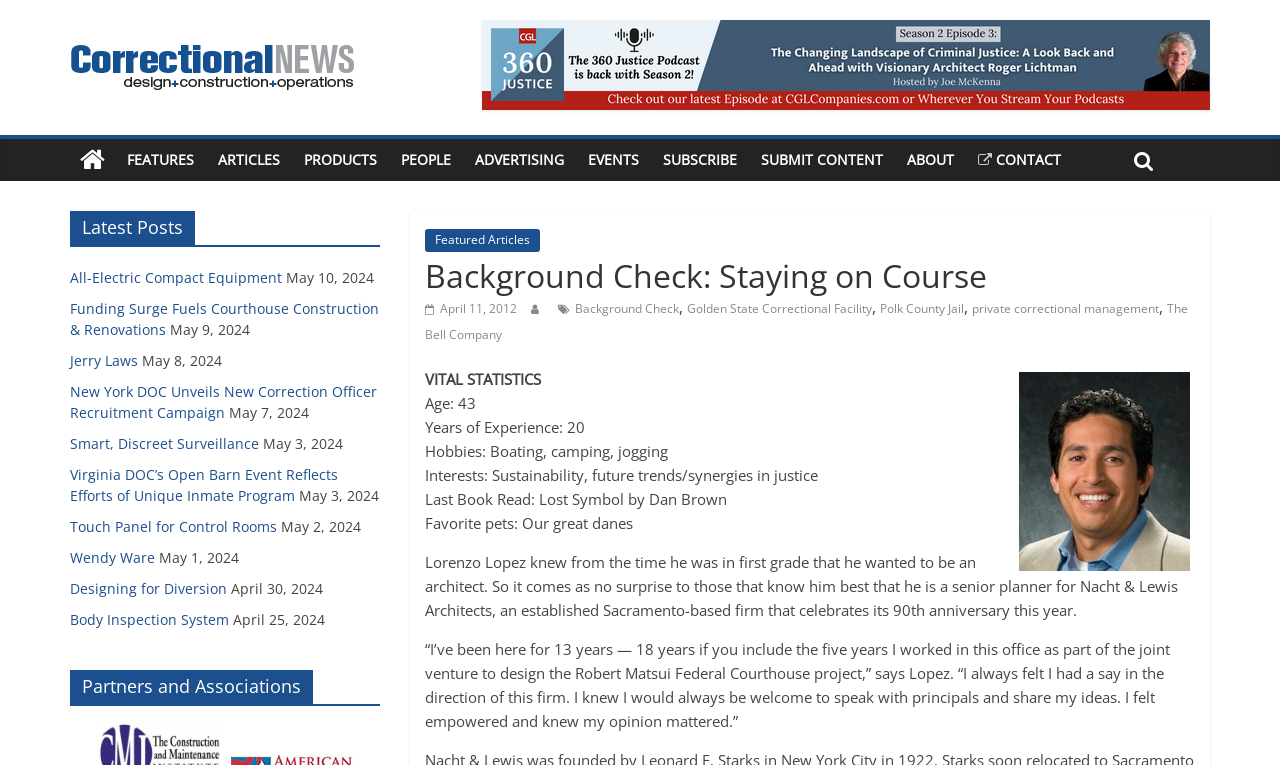What is the category of the link 'Smart, Discreet Surveillance'?
Please respond to the question thoroughly and include all relevant details.

The answer can be found in the 'Latest Posts' section where it lists the link 'Smart, Discreet Surveillance' which is categorized under 'Products'.